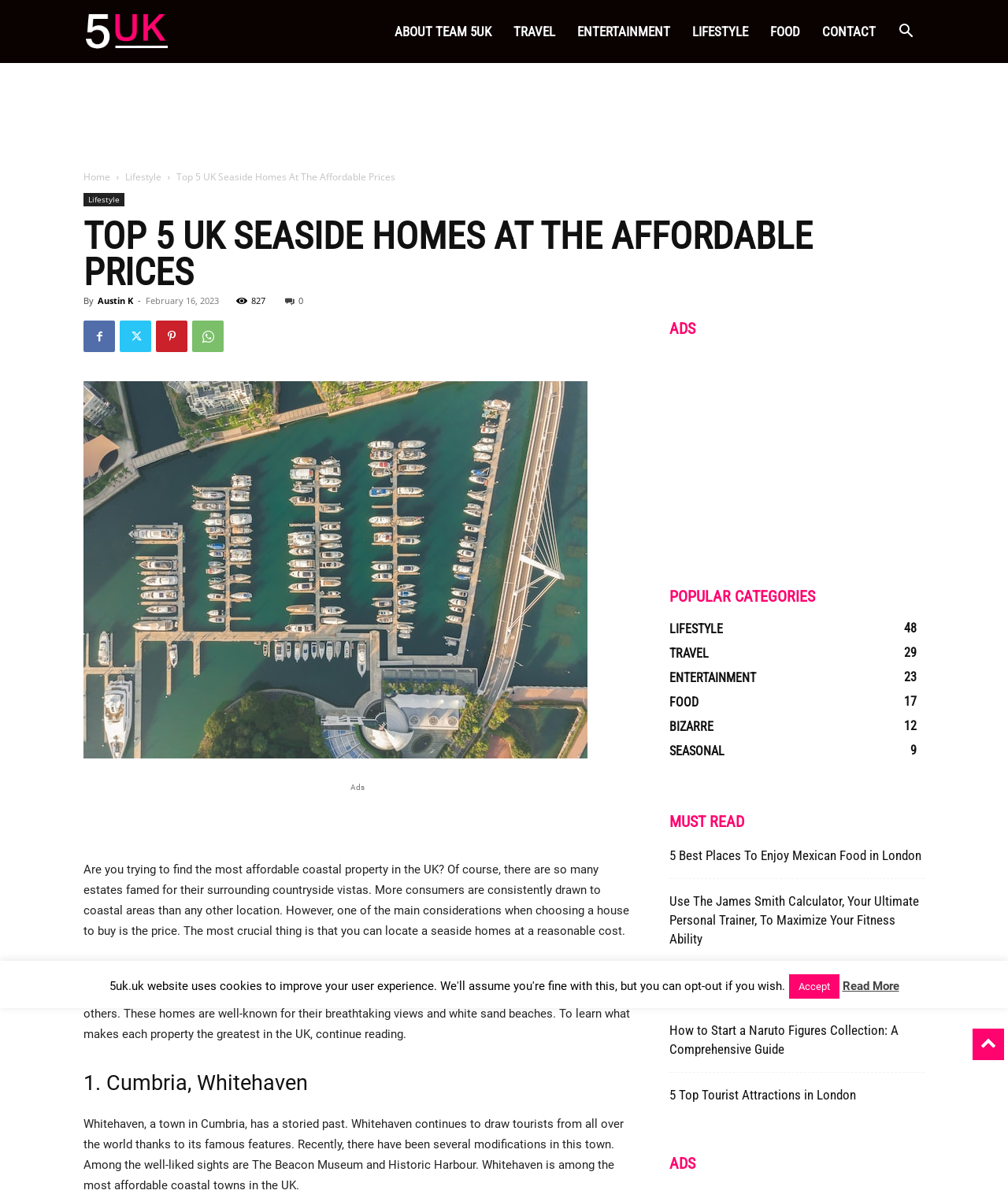What is the main heading displayed on the webpage? Please provide the text.

TOP 5 UK SEASIDE HOMES AT THE AFFORDABLE PRICES